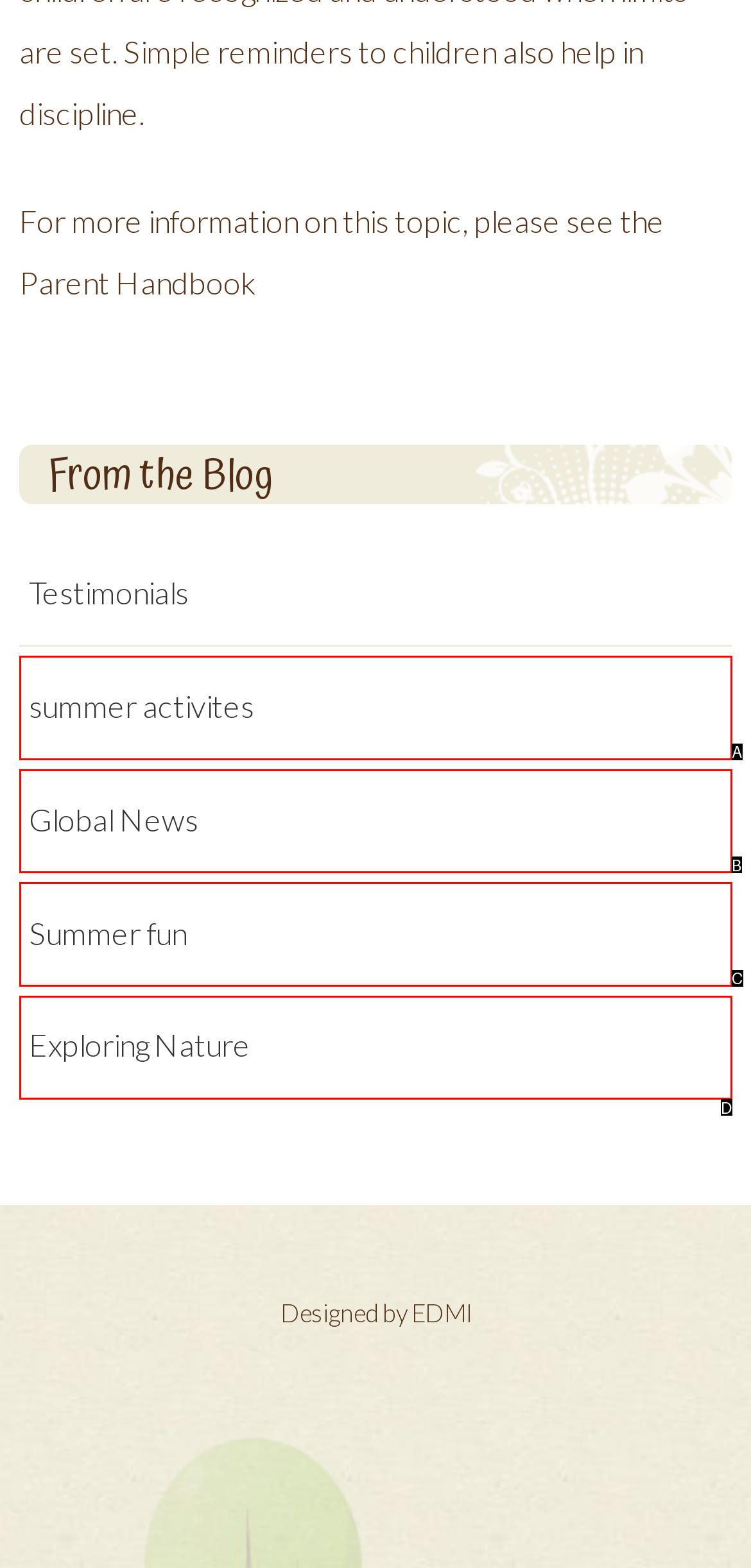From the available choices, determine which HTML element fits this description: Summer fun Respond with the correct letter.

C